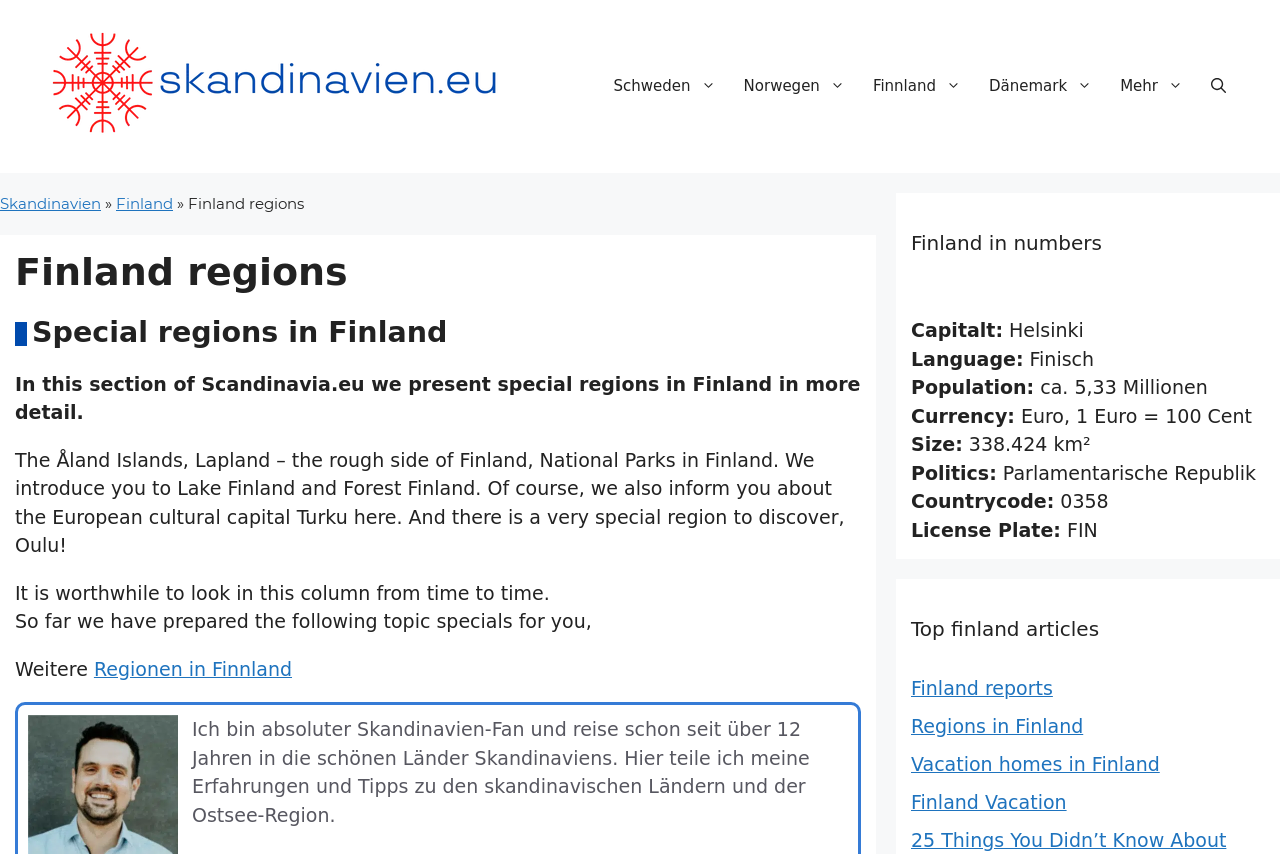Pinpoint the bounding box coordinates for the area that should be clicked to perform the following instruction: "Read more about Regionen in Finnland".

[0.073, 0.77, 0.228, 0.796]